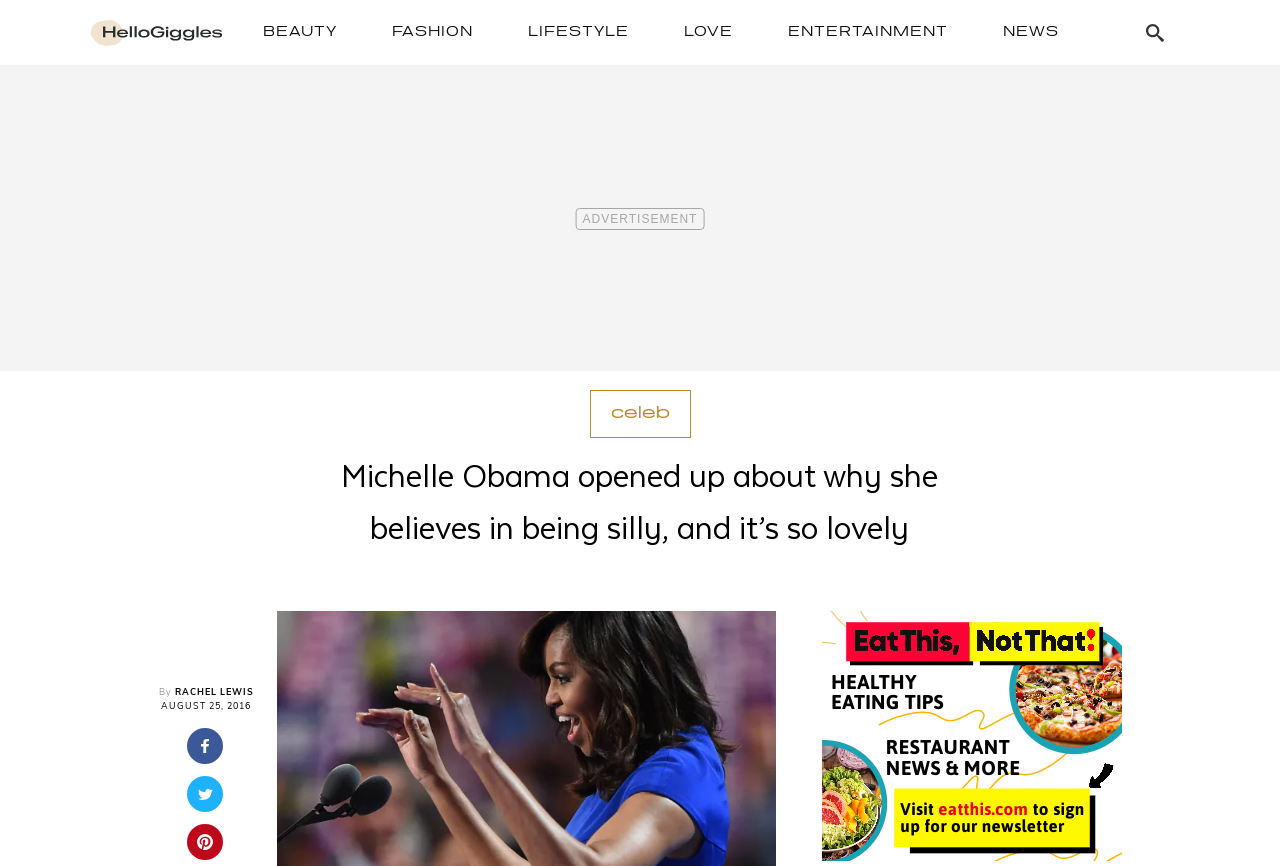Provide the bounding box coordinates of the HTML element described by the text: "Celeb".

[0.477, 0.467, 0.523, 0.487]